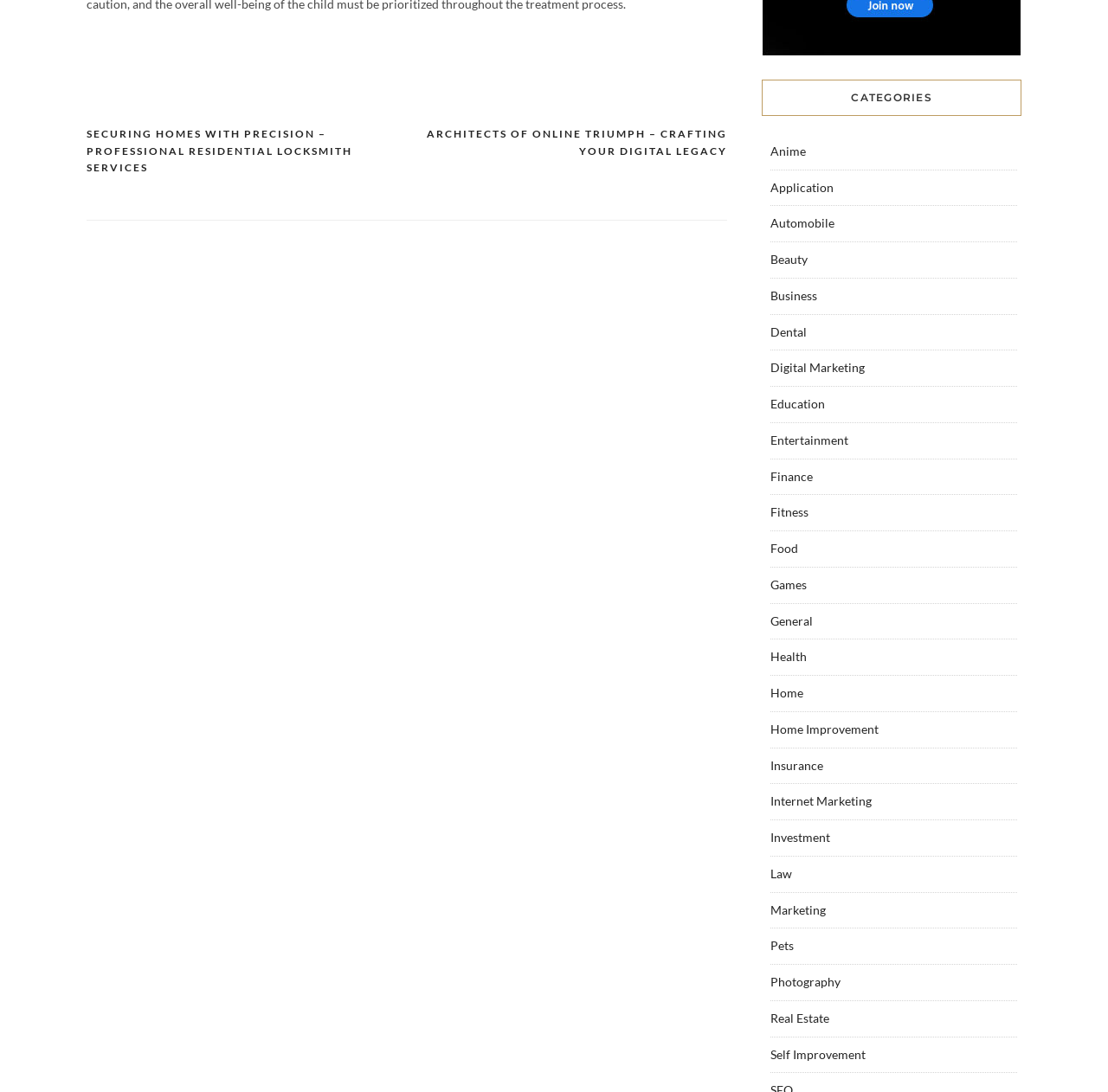Using the element description: "Self Improvement", determine the bounding box coordinates. The coordinates should be in the format [left, top, right, bottom], with values between 0 and 1.

[0.695, 0.958, 0.781, 0.972]